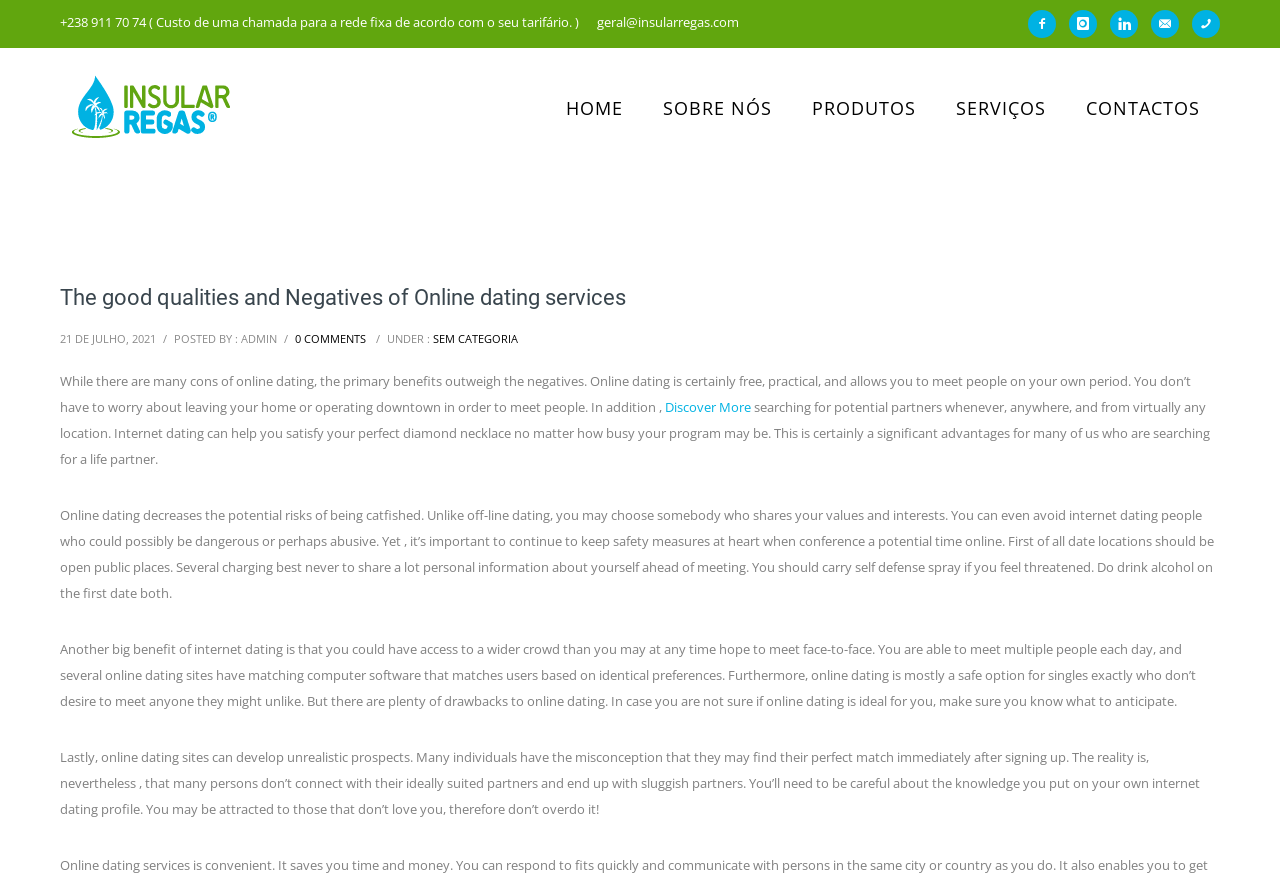What is the category of the post?
Ensure your answer is thorough and detailed.

I looked at the section below the post title, where the category and date information are usually displayed. I saw the category 'SEM CATEGORIA' written in a static text element.